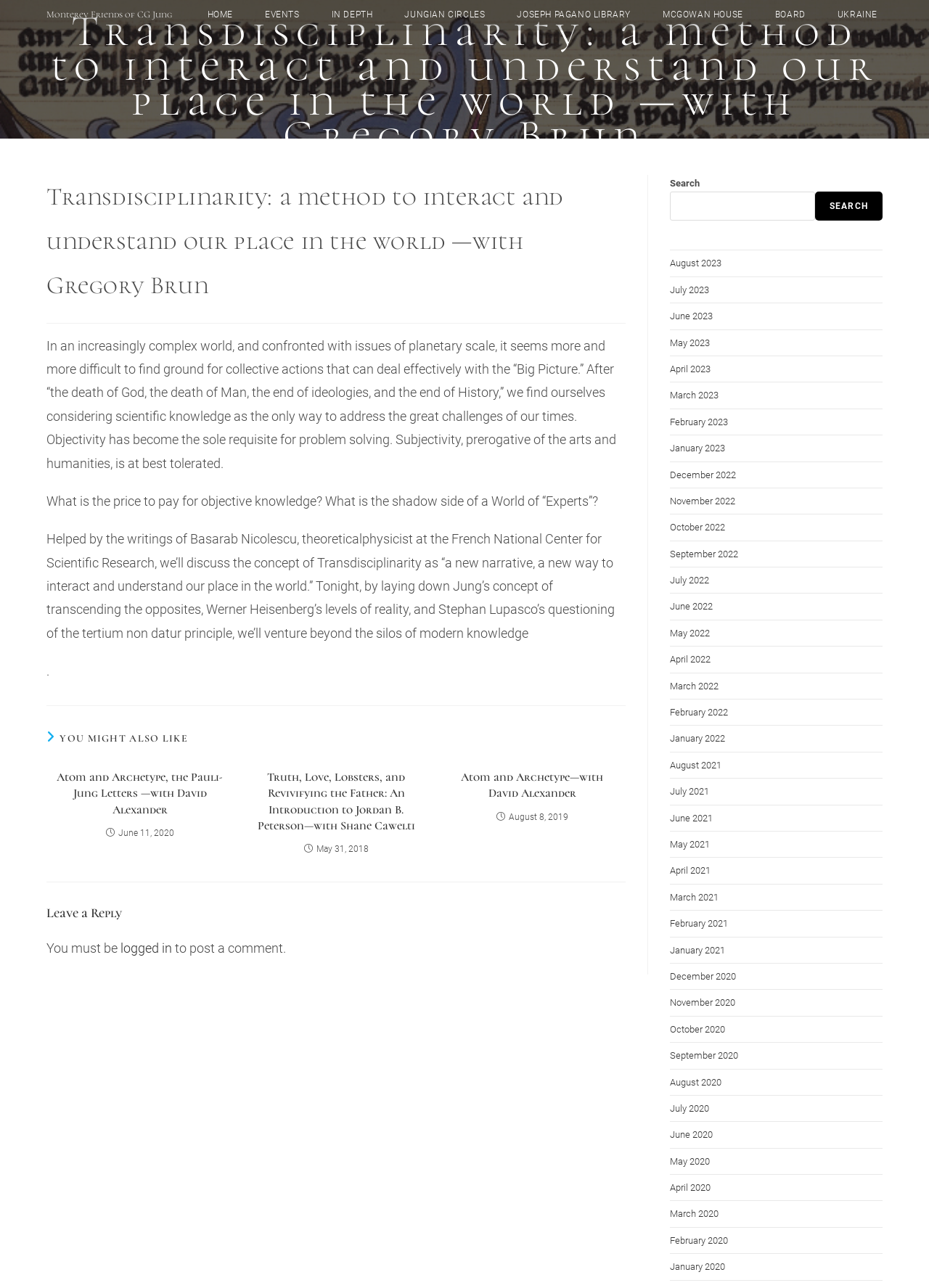What is the name of the organization?
Please provide a detailed and thorough answer to the question.

The name of the organization can be found in the top-left corner of the webpage, where it is written as a link 'Monterey Friends of CG Jung'.